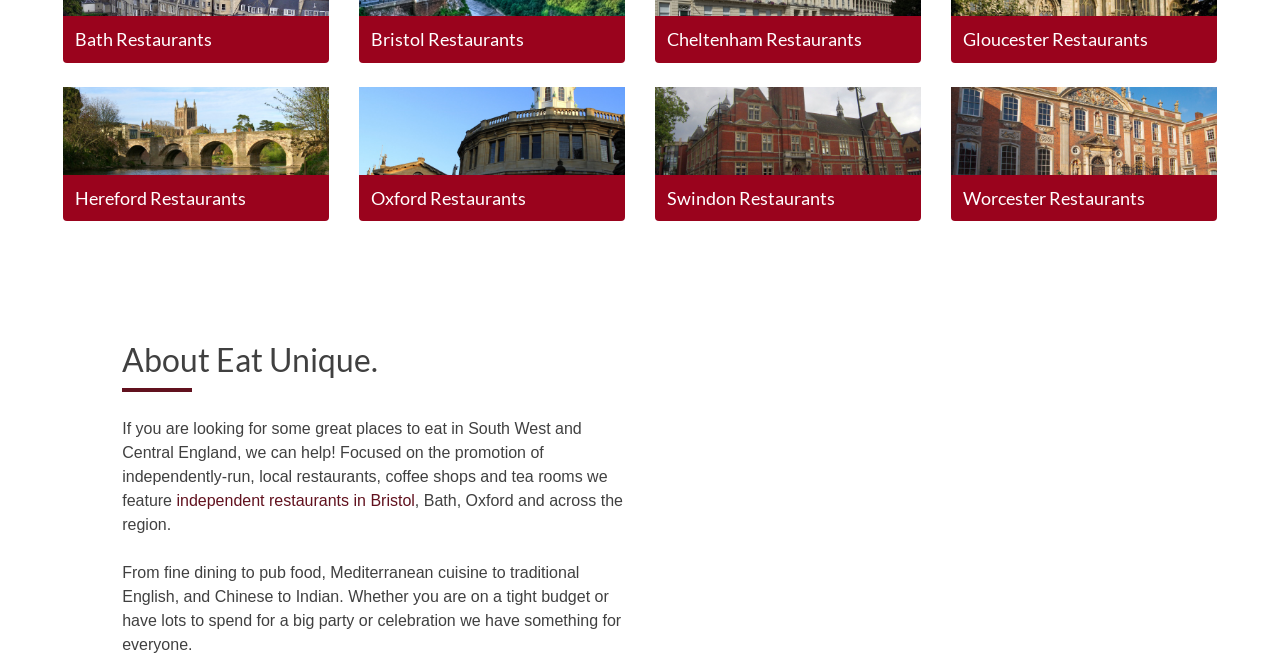What is the purpose of this website?
Refer to the screenshot and deliver a thorough answer to the question presented.

The website aims to help users find great places to eat in South West and Central England, as mentioned in the StaticText element with ID 205, and it focuses on promoting independently-run, local restaurants, coffee shops, and tea rooms.